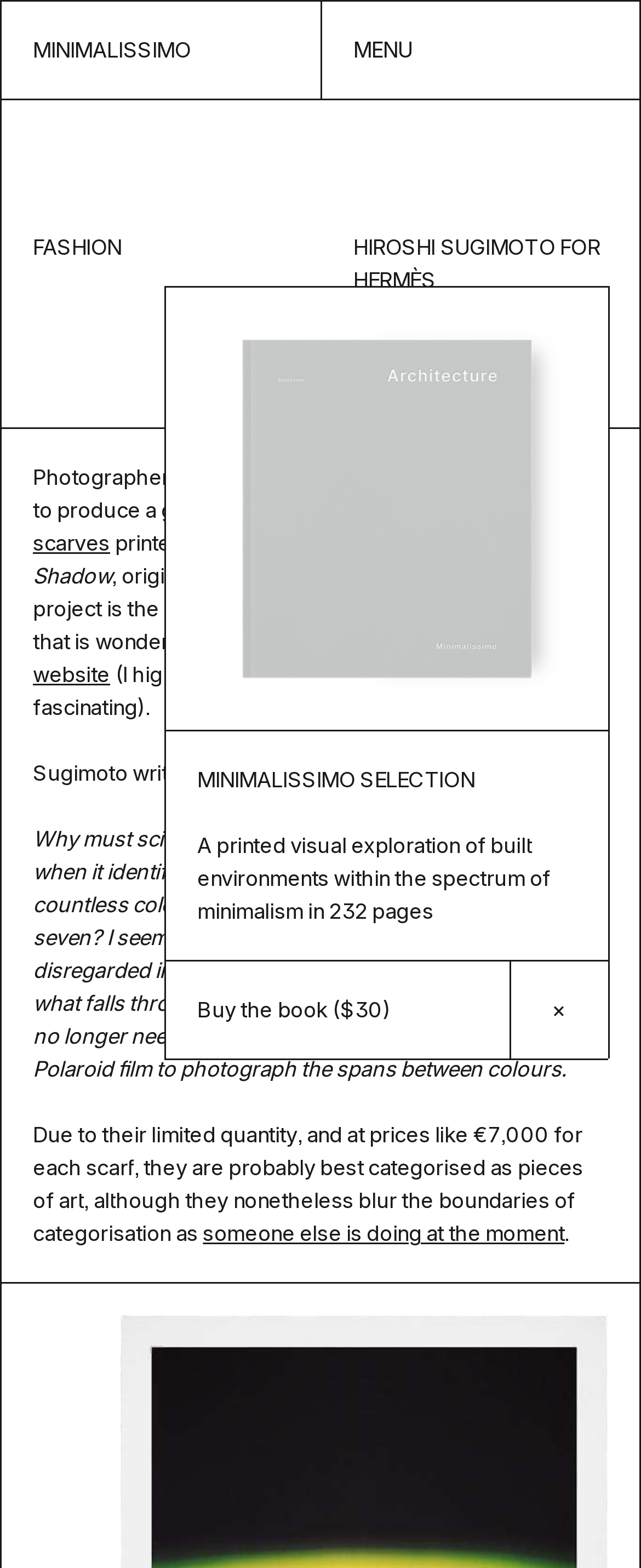Explain the webpage's layout and main content in detail.

The webpage is about Hiroshi Sugimoto's collaboration with Hermès to produce a limited edition of 140 scarves printed with images from Sugimoto's work. At the top left, there is a link to the homepage, and next to it, the website's title "MINIMALISSIMO" is displayed prominently. On the top right, a "MENU" button is located.

Below the top section, a large heading "HIROSHI SUGIMOTO FOR HERMÈS" is centered, with a link to "FASHION" on the left. The main content of the page starts with a paragraph of text that describes Sugimoto's collaboration with Hermès, including a link to "Hiroshi Sugimoto" and "Hermès". The text also mentions the limited edition scarves and provides more information about the project.

To the right of the main text, a large image is displayed, taking up most of the vertical space. Below the image, a heading "MINIMALISSIMO SELECTION" is centered, followed by a description of a book about minimalism in built environments. A link to "Buy the book" is provided, along with a "×" button on the right.

Throughout the page, there are several links to other articles or websites, including the Hermès website. The overall content of the page is focused on showcasing Sugimoto's collaboration with Hermès and providing more information about the project.